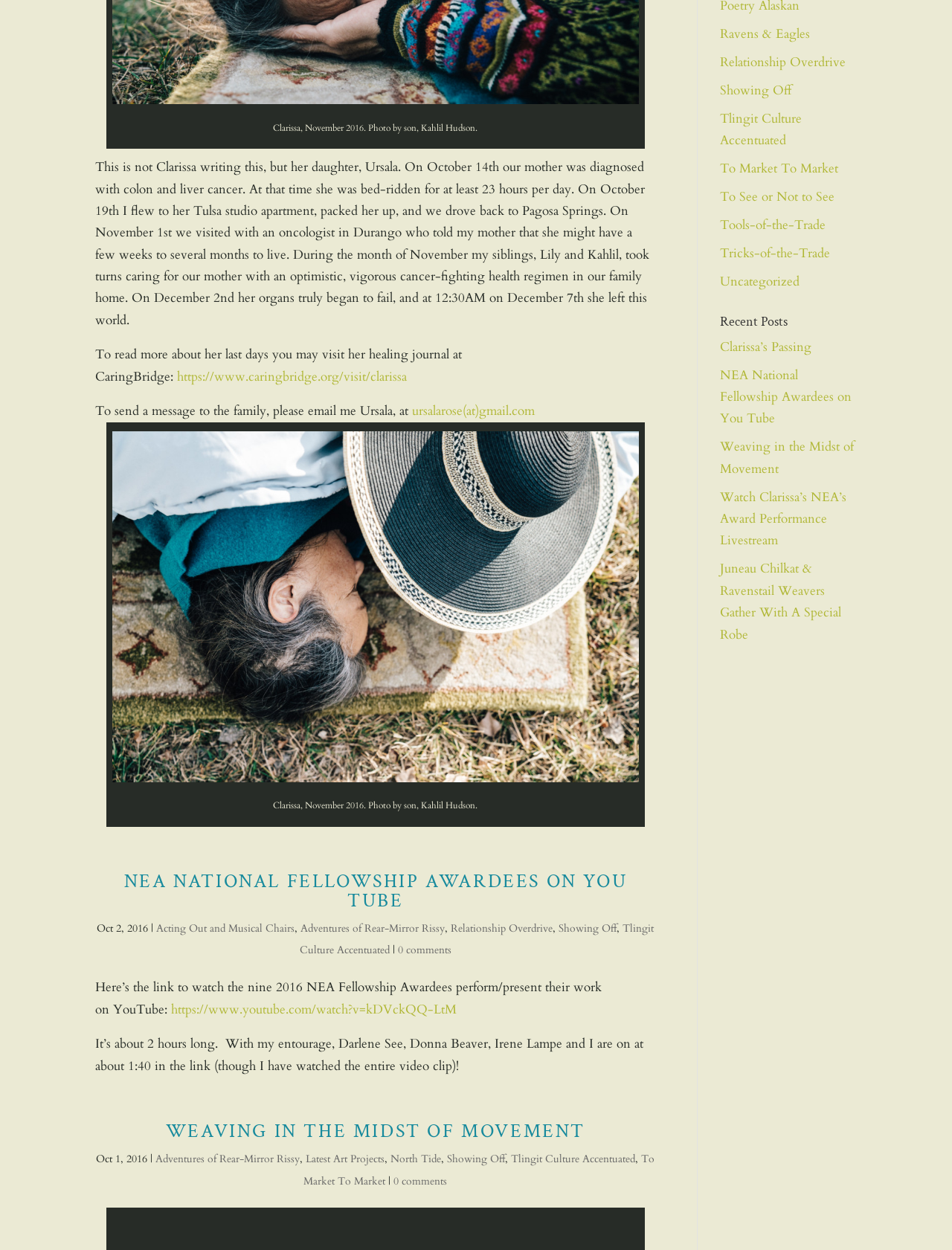Given the element description: "Adventures of Rear-Mirror Rissy", predict the bounding box coordinates of this UI element. The coordinates must be four float numbers between 0 and 1, given as [left, top, right, bottom].

[0.316, 0.737, 0.468, 0.748]